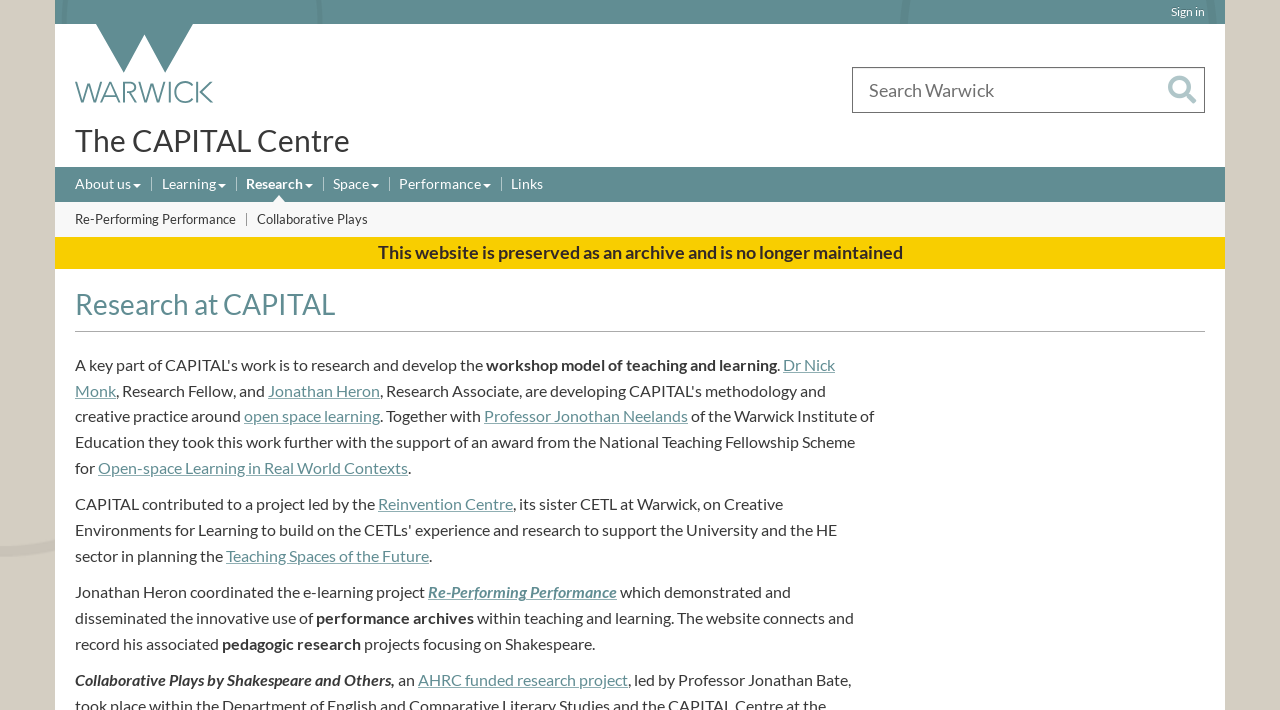Can you identify and provide the main heading of the webpage?

The CAPITAL Centre